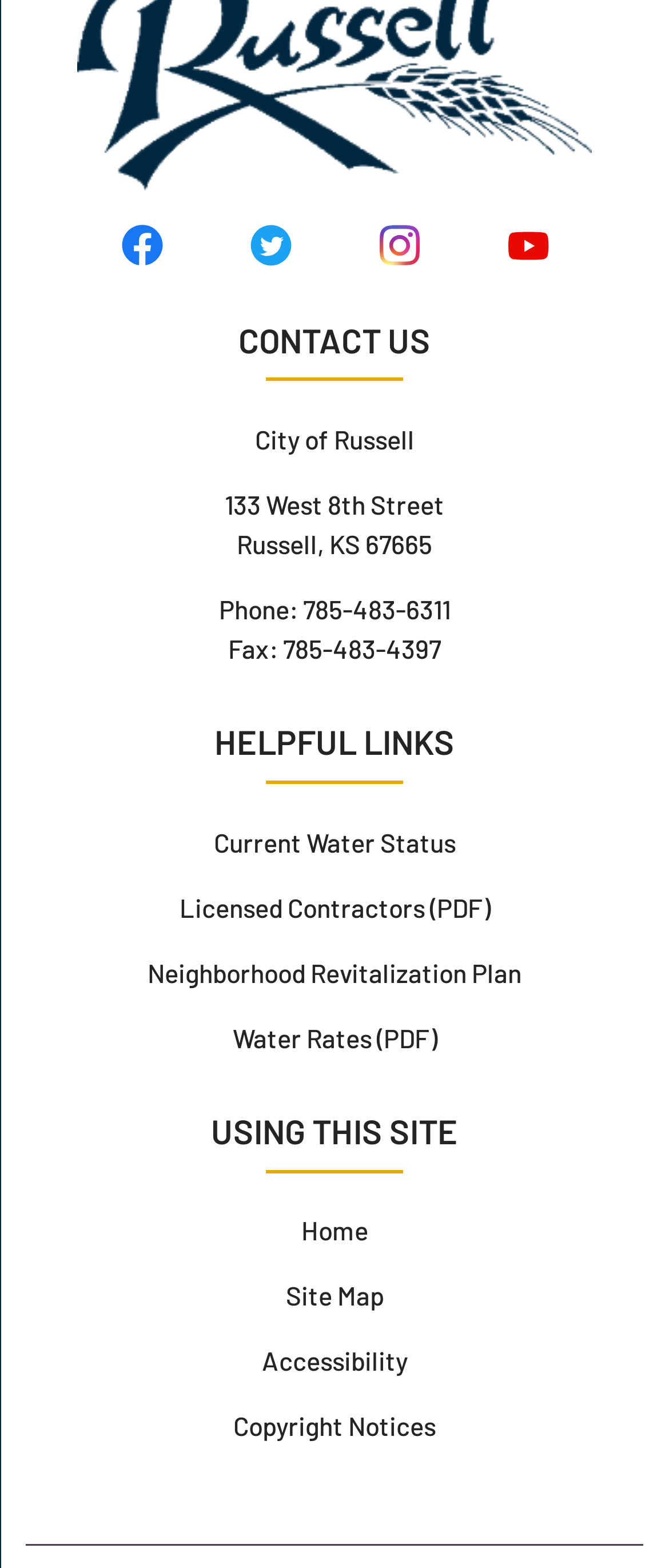Please locate the bounding box coordinates for the element that should be clicked to achieve the following instruction: "Check accessibility". Ensure the coordinates are given as four float numbers between 0 and 1, i.e., [left, top, right, bottom].

[0.391, 0.858, 0.609, 0.878]